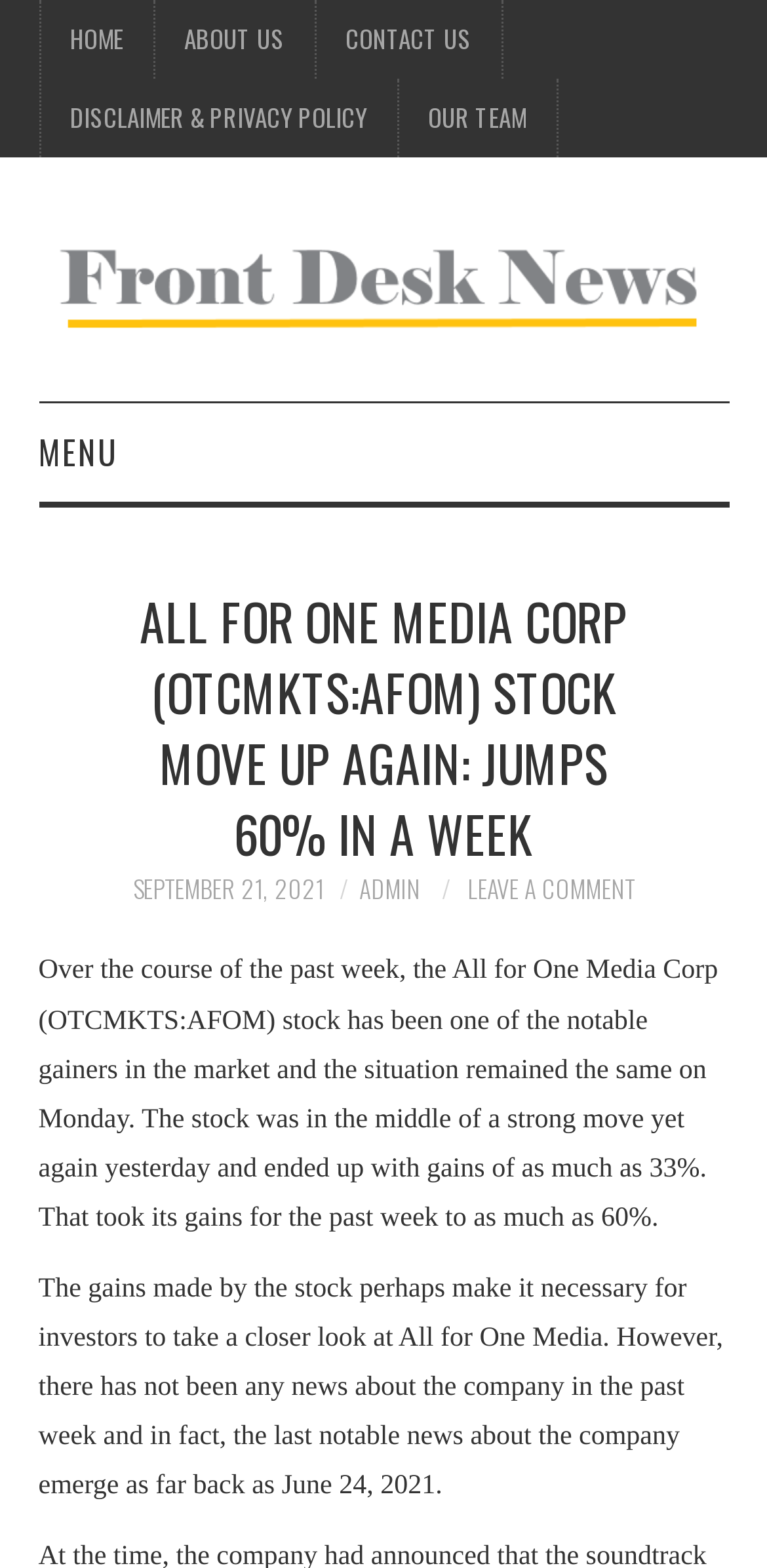Identify the bounding box coordinates of the region that should be clicked to execute the following instruction: "view about us".

[0.201, 0.0, 0.409, 0.05]